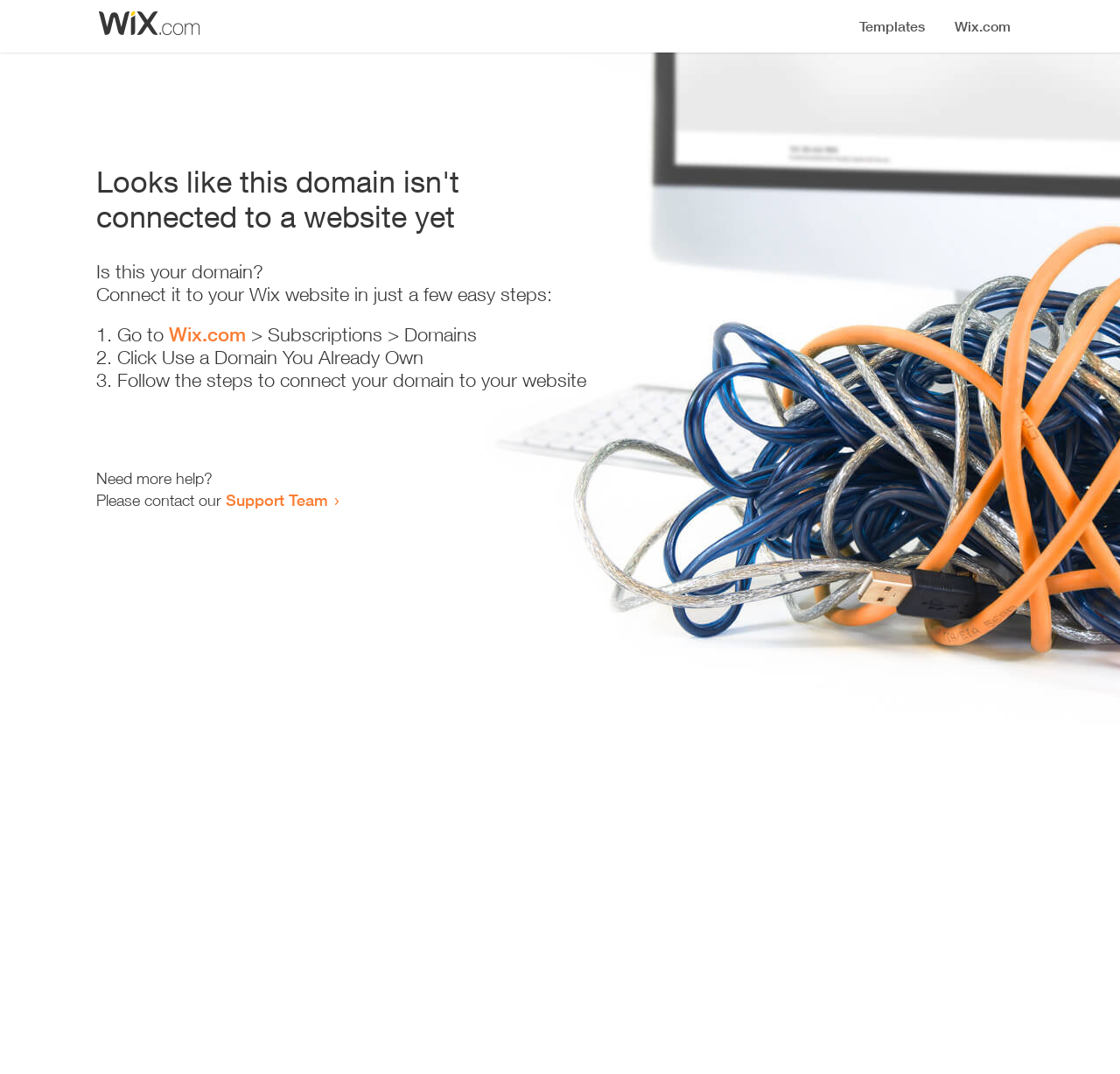What is the user trying to accomplish on this webpage? Using the information from the screenshot, answer with a single word or phrase.

Connect domain to website